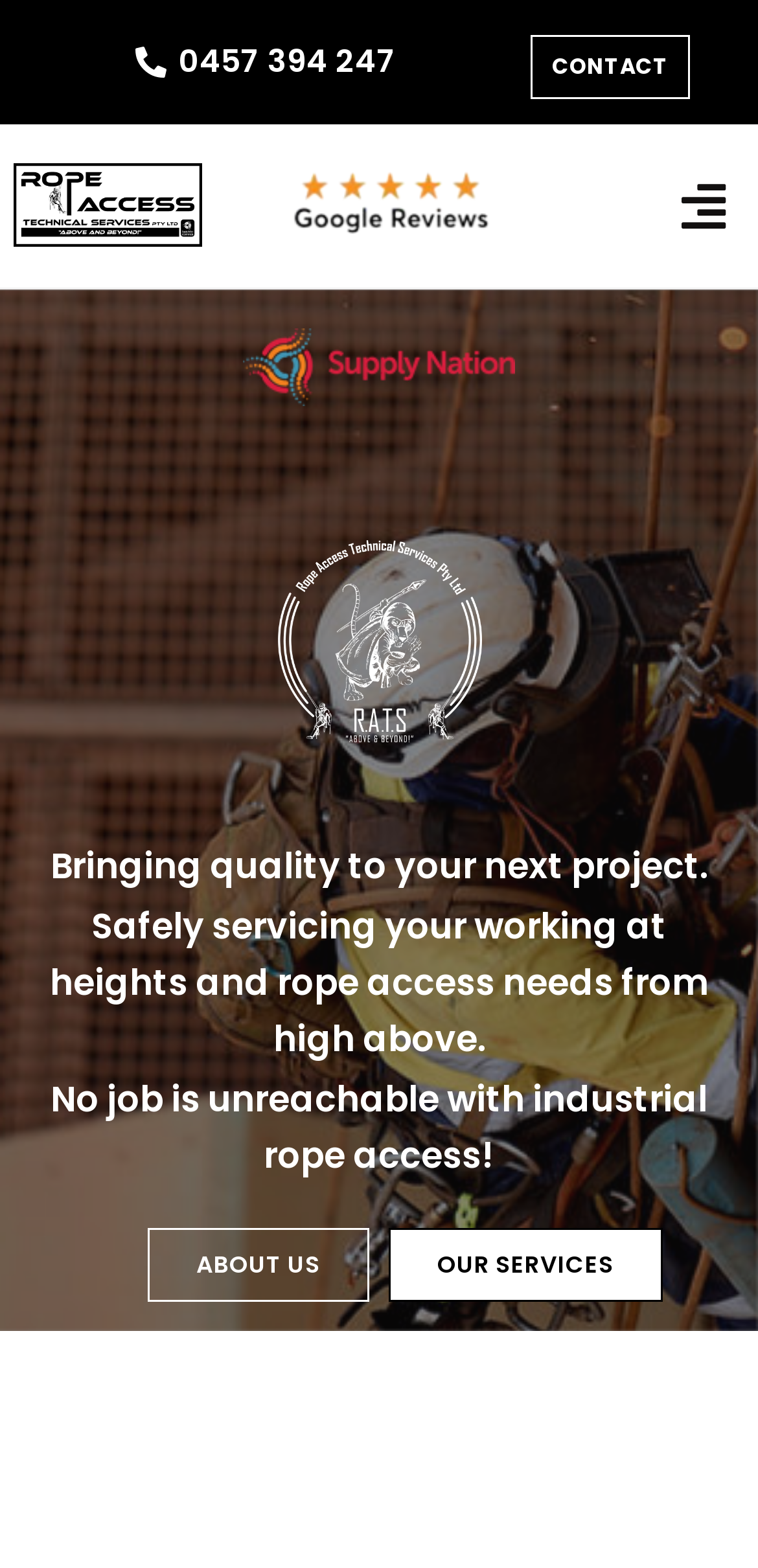Respond to the following query with just one word or a short phrase: 
How many links are there in the top navigation bar?

3